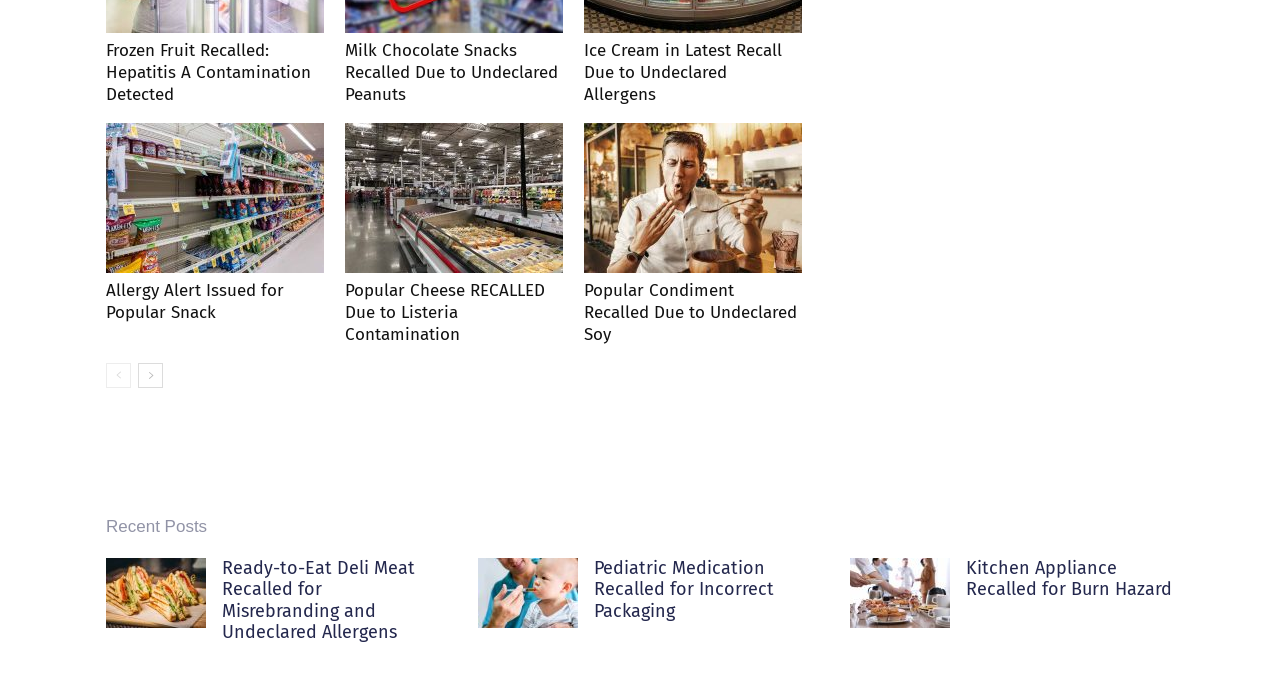Kindly provide the bounding box coordinates of the section you need to click on to fulfill the given instruction: "Go to the next page".

[0.108, 0.534, 0.127, 0.571]